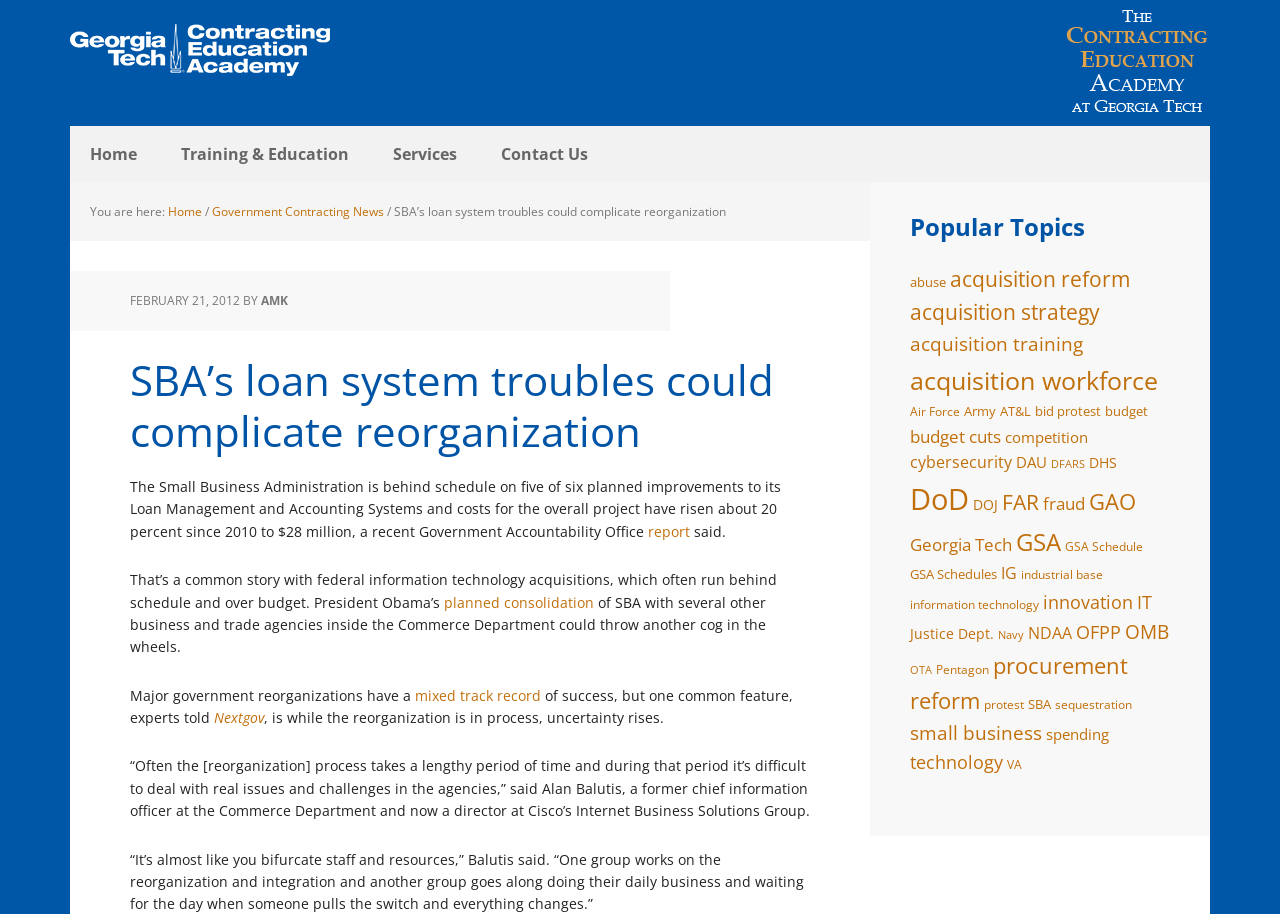Given the description Expats Services, predict the bounding box coordinates of the UI element. Ensure the coordinates are in the format (top-left x, top-left y, bottom-right x, bottom-right y) and all values are between 0 and 1.

None